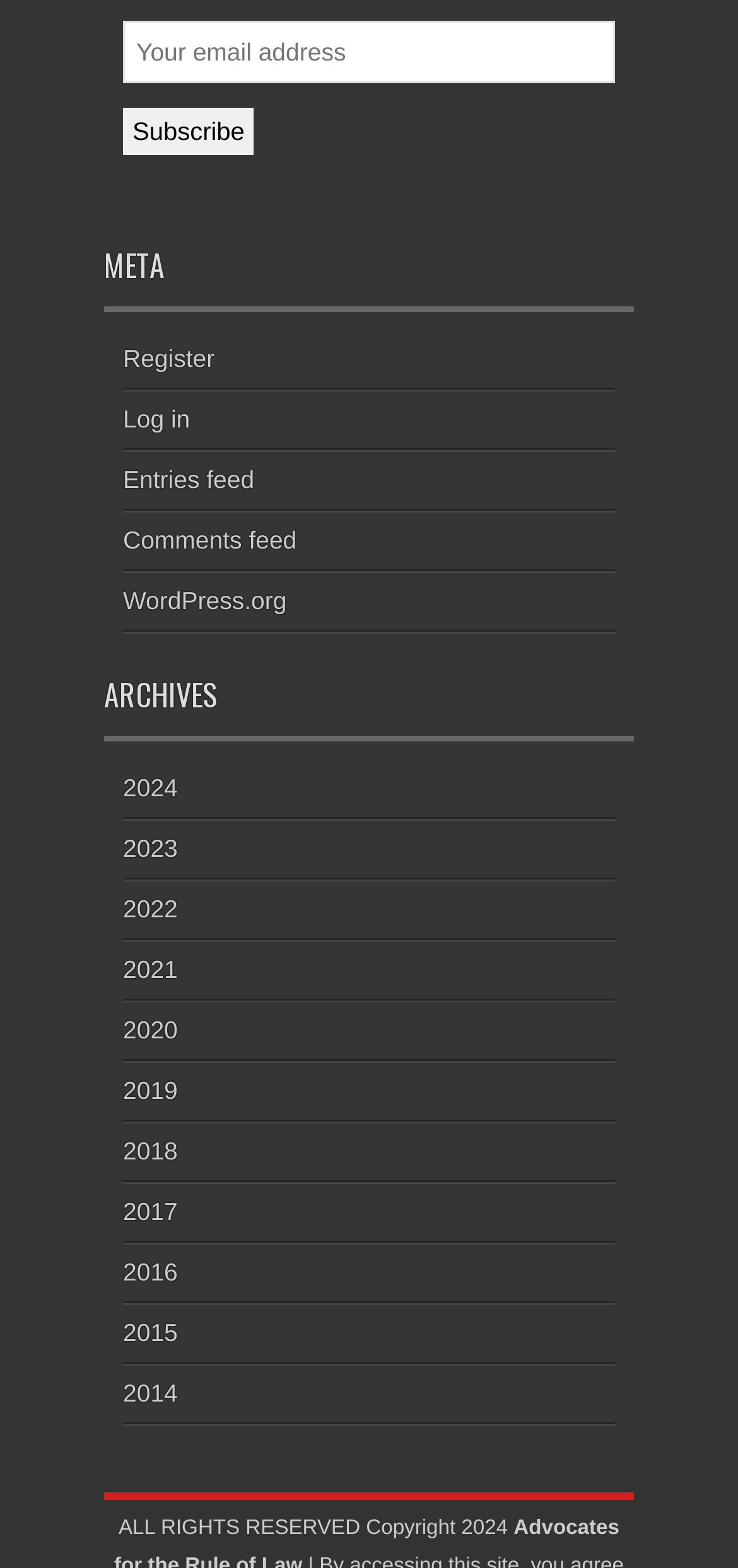Refer to the screenshot and answer the following question in detail:
What is the copyright year of the website?

The copyright notice at the bottom of the webpage states 'ALL RIGHTS RESERVED Copyright 2024', indicating that the website's copyright is valid until 2024.